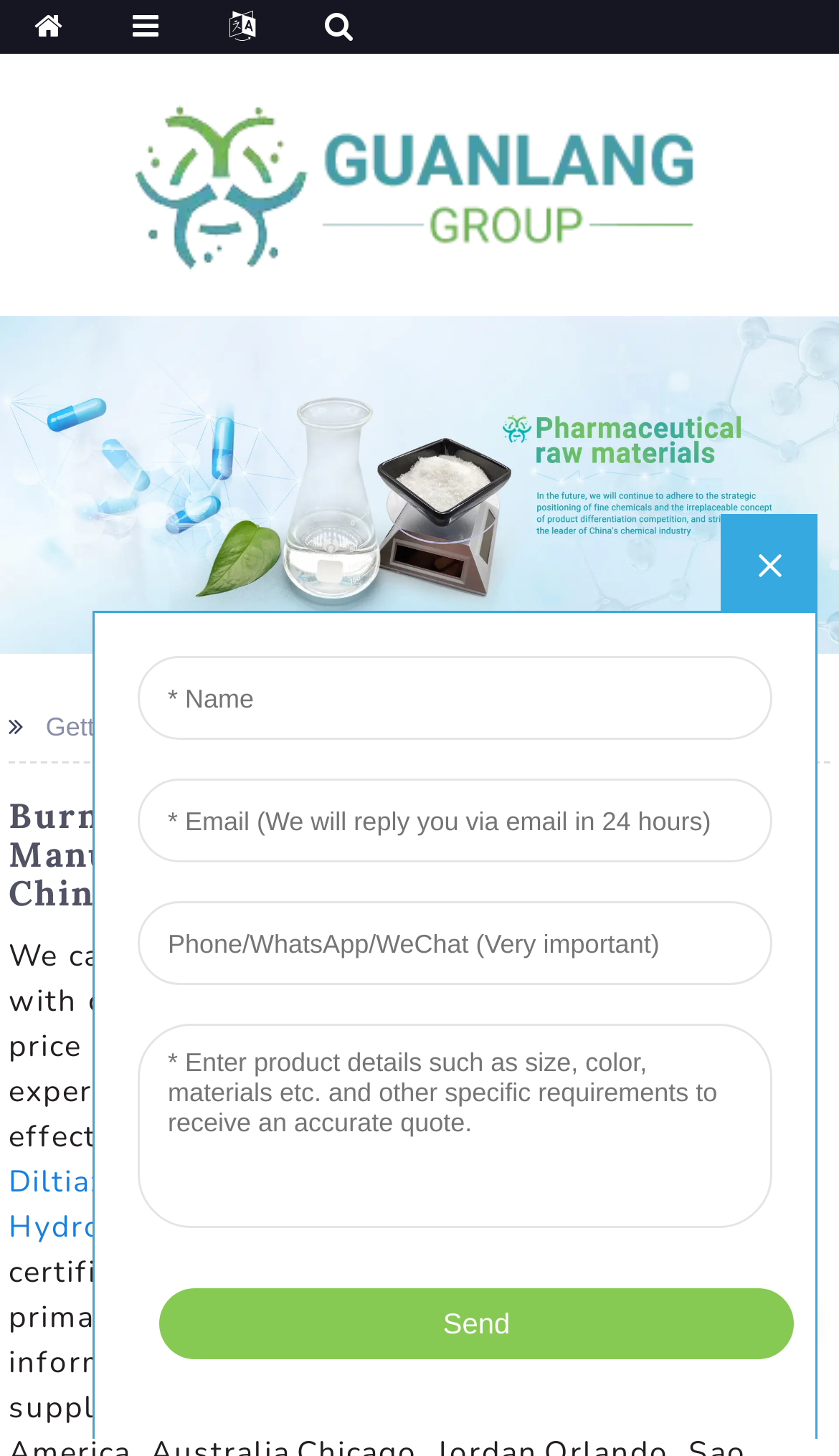Given the content of the image, can you provide a detailed answer to the question?
What is the text above the 'Burnol Plus Antiseptic Cream'?

The text 'Getting started' is a StaticText element located above the 'Burnol Plus Antiseptic Cream' text. It has a bounding box coordinate of [0.054, 0.489, 0.256, 0.509].